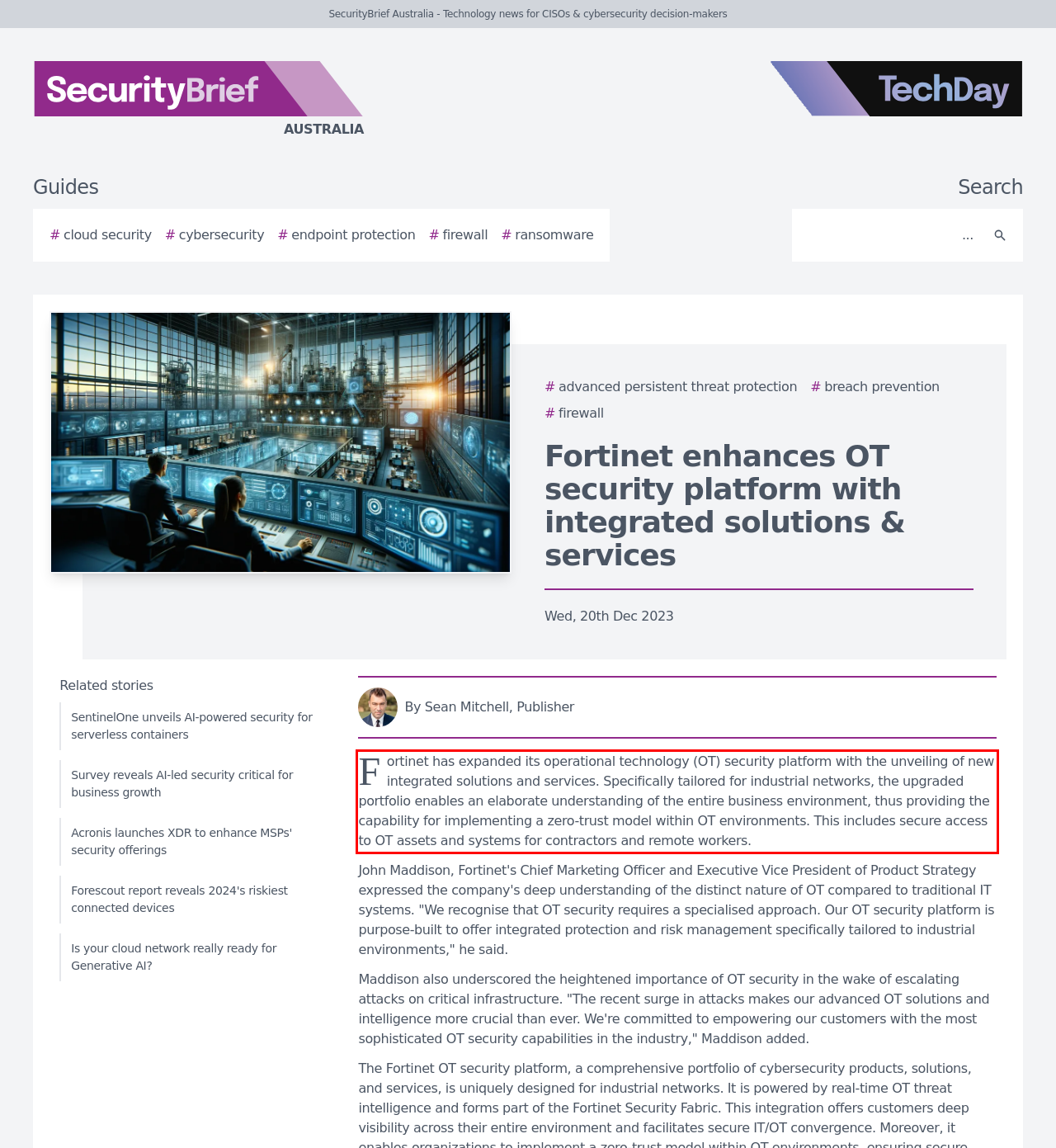With the provided screenshot of a webpage, locate the red bounding box and perform OCR to extract the text content inside it.

Fortinet has expanded its operational technology (OT) security platform with the unveiling of new integrated solutions and services. Specifically tailored for industrial networks, the upgraded portfolio enables an elaborate understanding of the entire business environment, thus providing the capability for implementing a zero-trust model within OT environments. This includes secure access to OT assets and systems for contractors and remote workers.